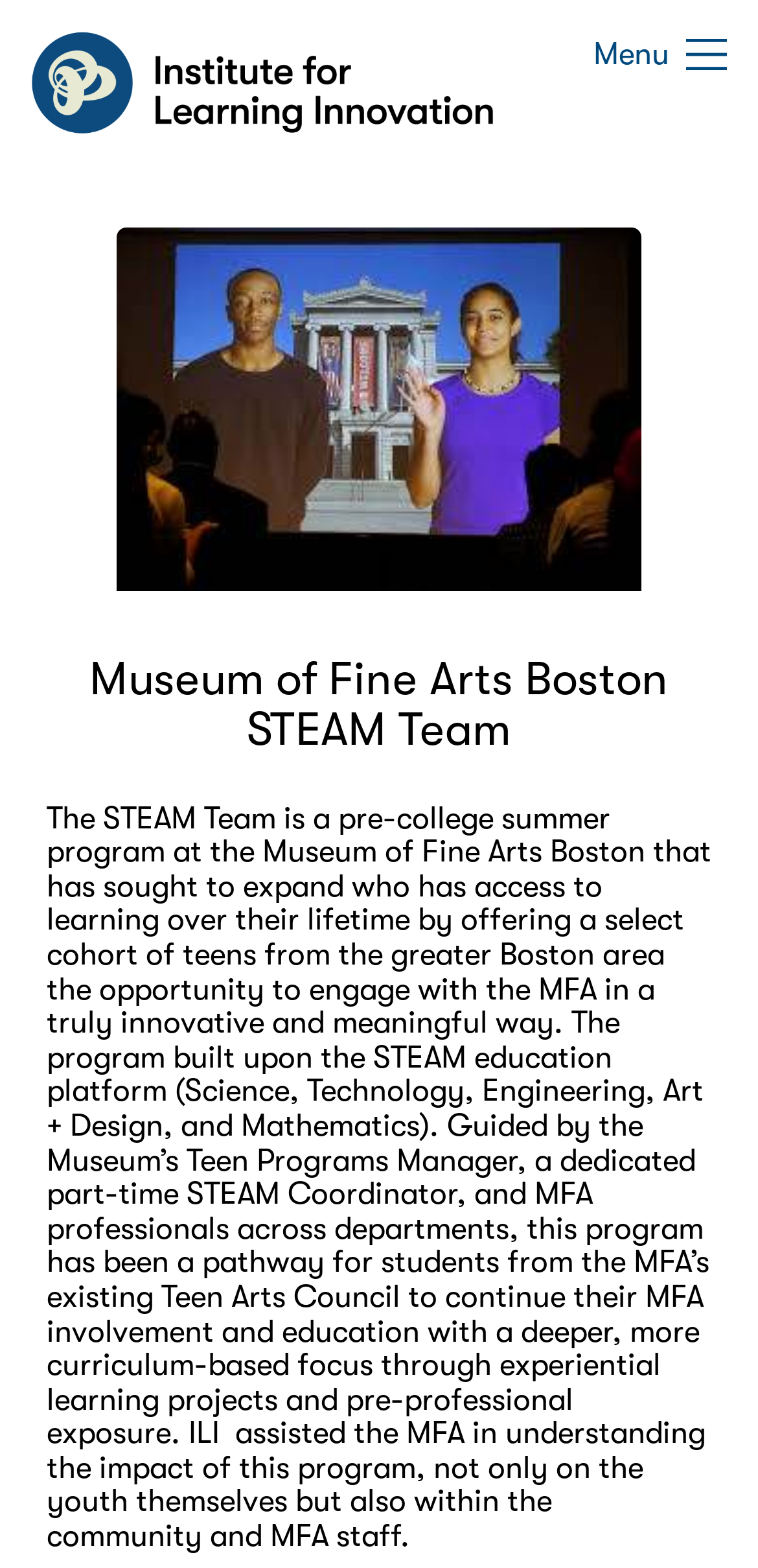Using the provided description: "parent_node: Menu", find the bounding box coordinates of the corresponding UI element. The output should be four float numbers between 0 and 1, in the format [left, top, right, bottom].

[0.041, 0.02, 0.651, 0.085]